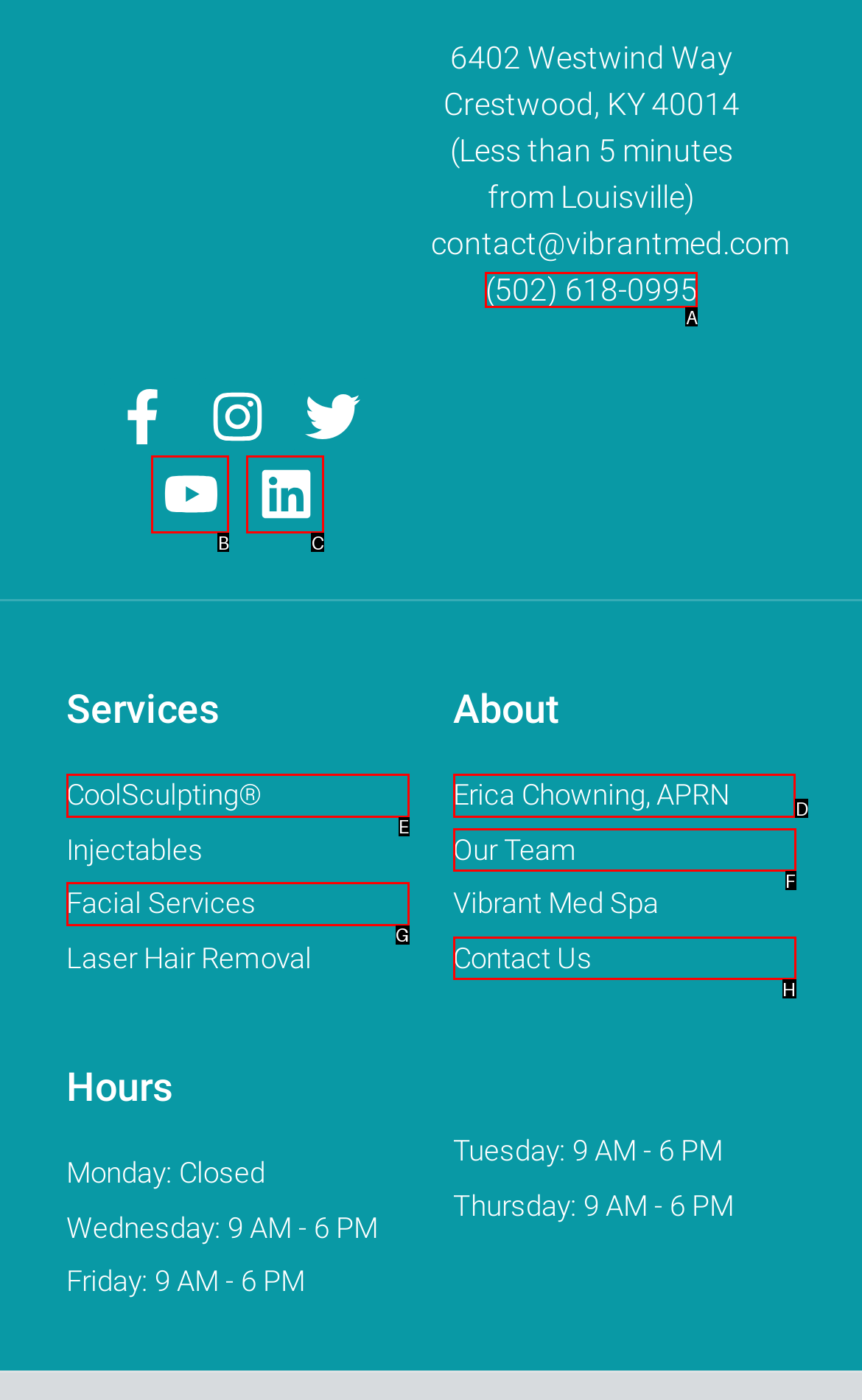To execute the task: Read about Erica Chowning, APRN, which one of the highlighted HTML elements should be clicked? Answer with the option's letter from the choices provided.

D